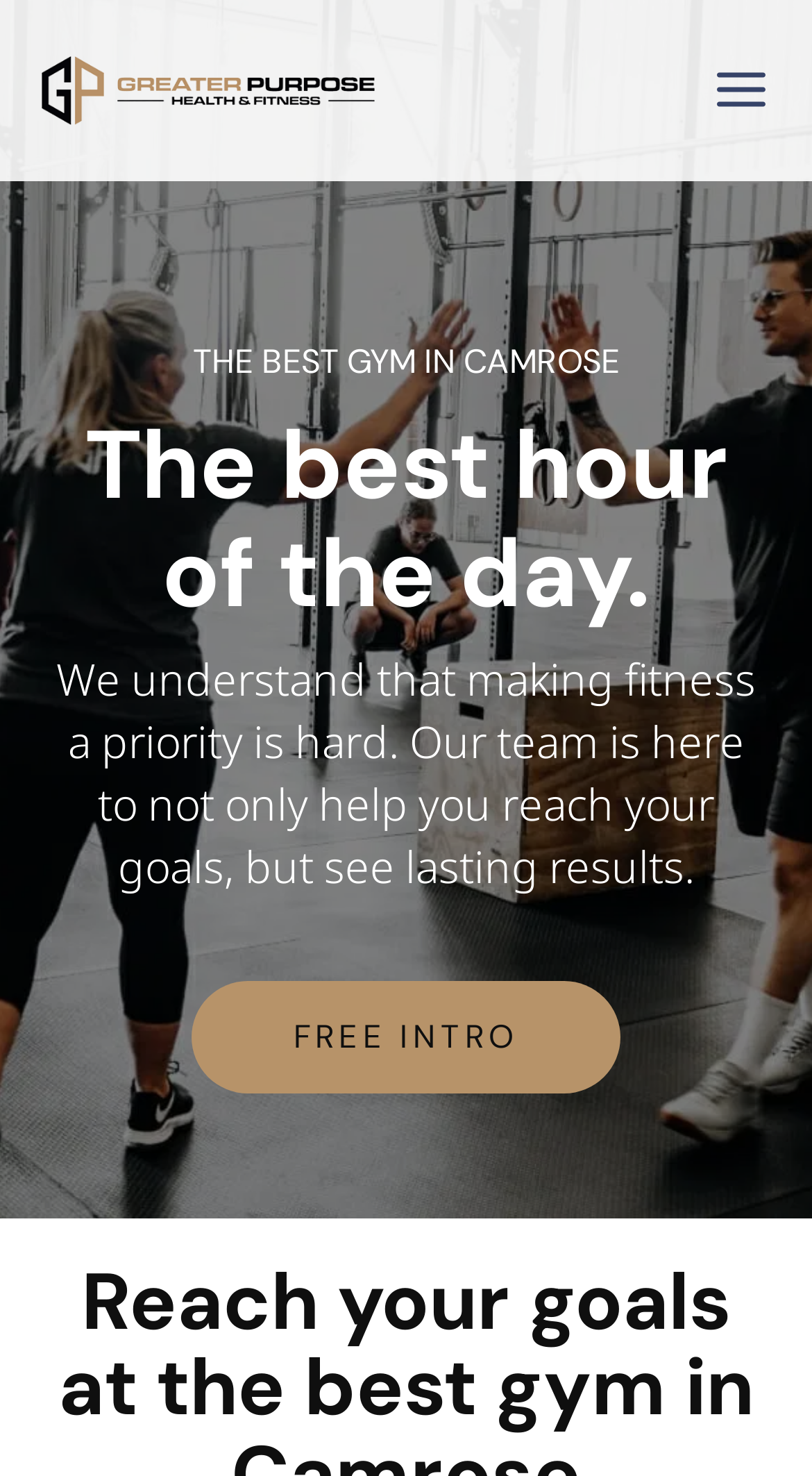Please extract and provide the main headline of the webpage.

THE BEST GYM IN CAMROSE